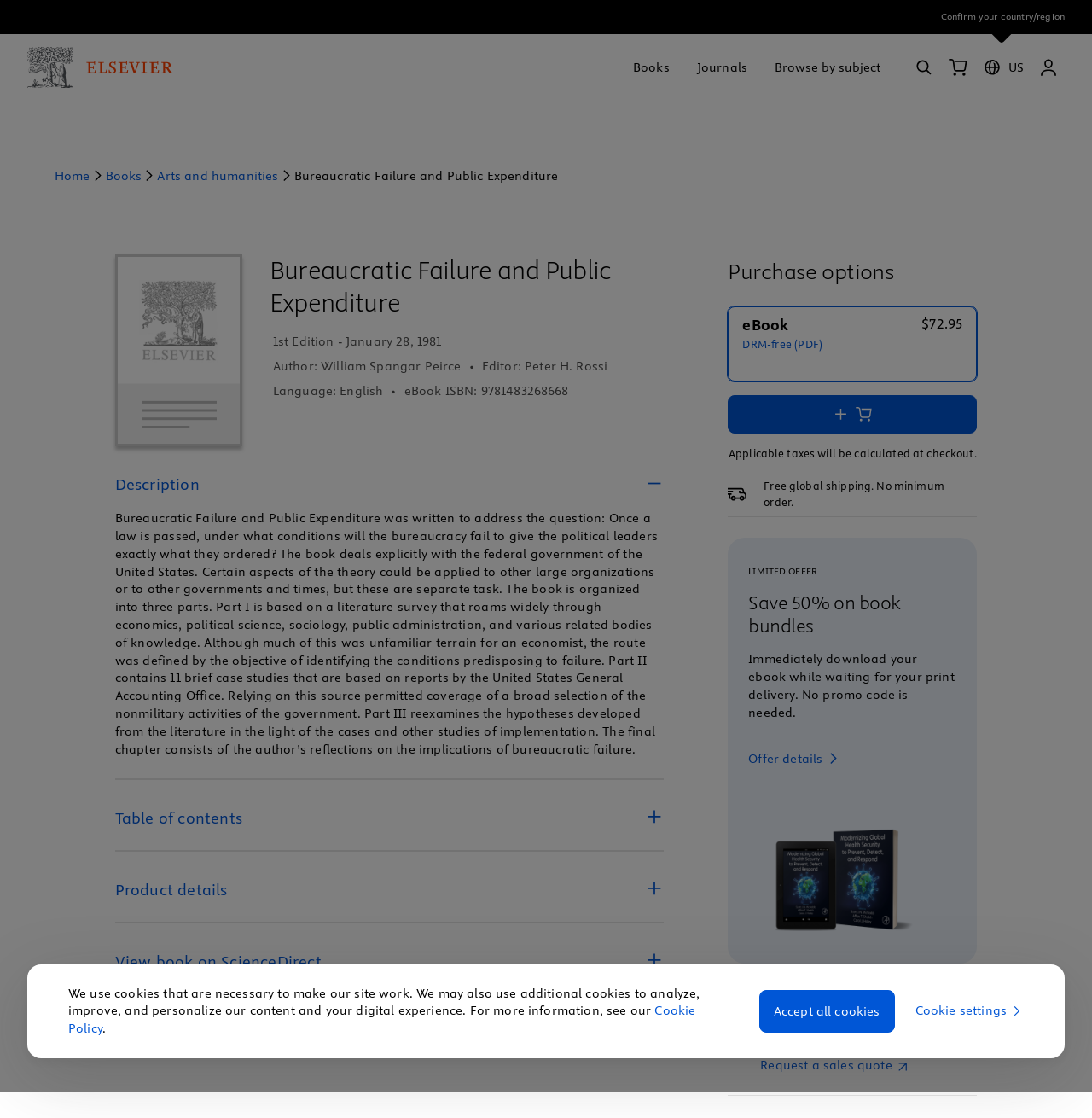For the element described, predict the bounding box coordinates as (top-left x, top-left y, bottom-right x, bottom-right y). All values should be between 0 and 1. Element description: Accept all cookies

[0.695, 0.885, 0.819, 0.924]